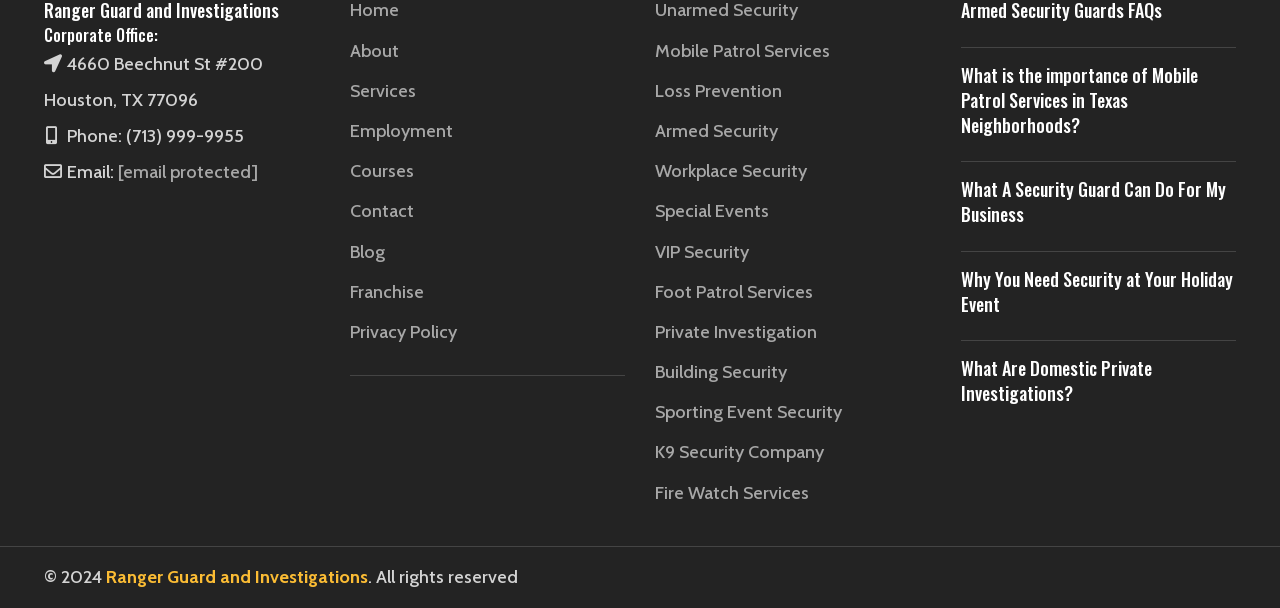Observe the image and answer the following question in detail: What is the phone number of the corporate office?

The phone number of the corporate office can be found at the top of the webpage, where it is listed as 'Phone: (713) 999-9955'.